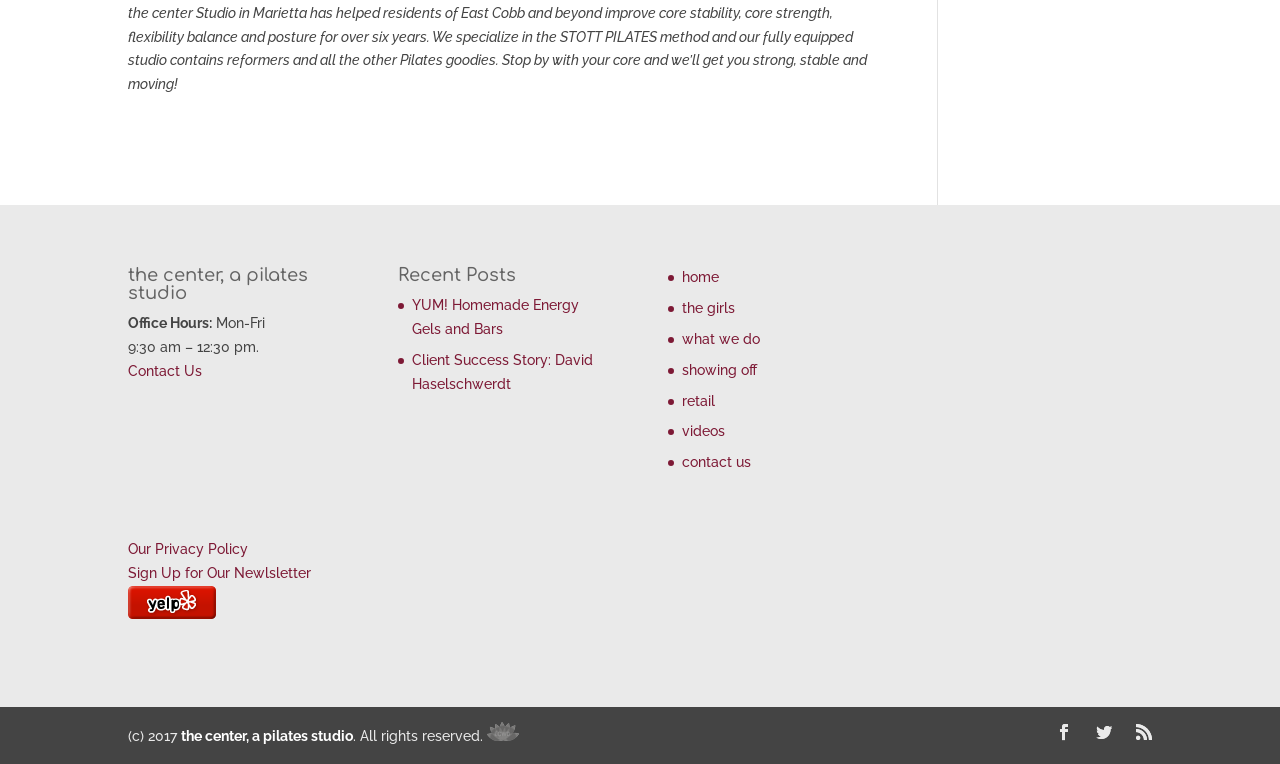Please indicate the bounding box coordinates of the element's region to be clicked to achieve the instruction: "Go to home page". Provide the coordinates as four float numbers between 0 and 1, i.e., [left, top, right, bottom].

[0.533, 0.353, 0.562, 0.374]